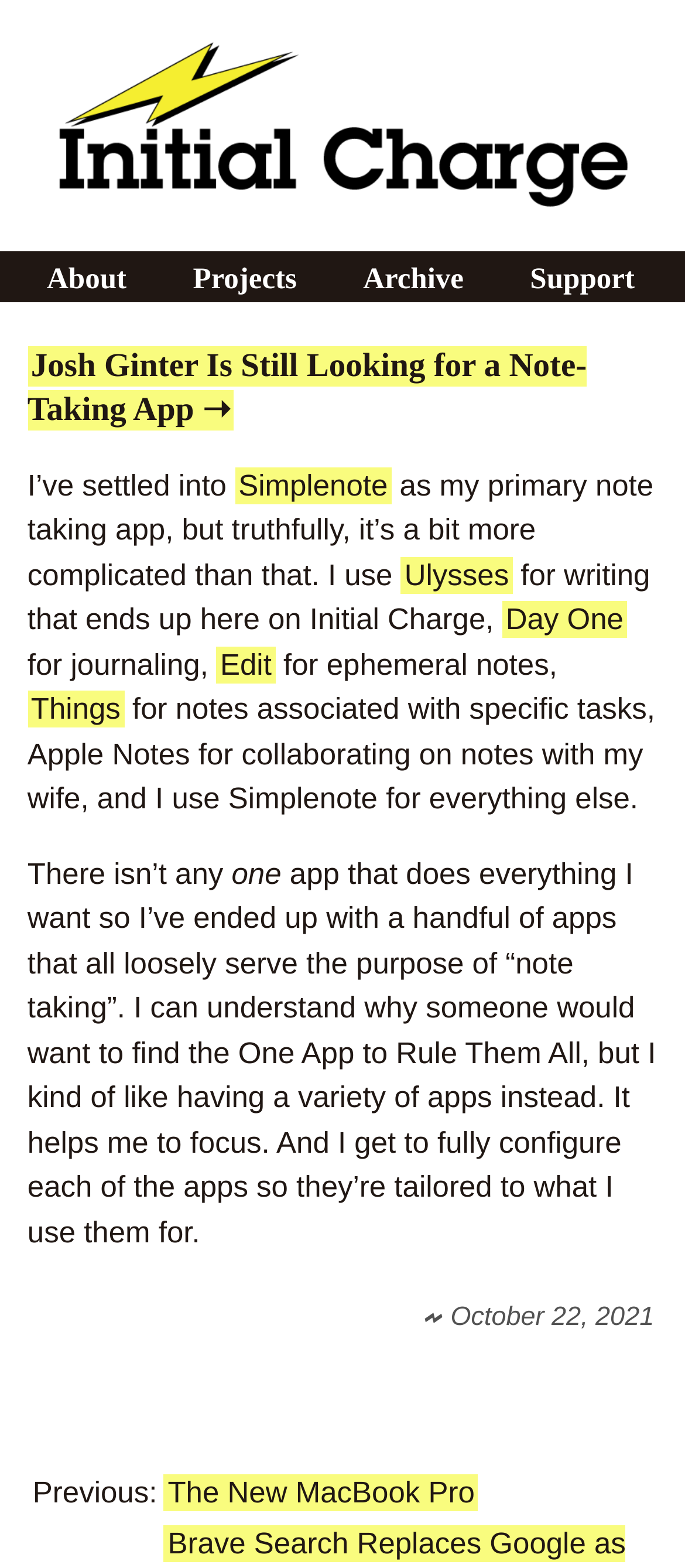What is the author's primary note-taking app?
Based on the image, please offer an in-depth response to the question.

The author mentions that they have settled into Simplenote as their primary note-taking app, indicating that it is their main app for taking notes.